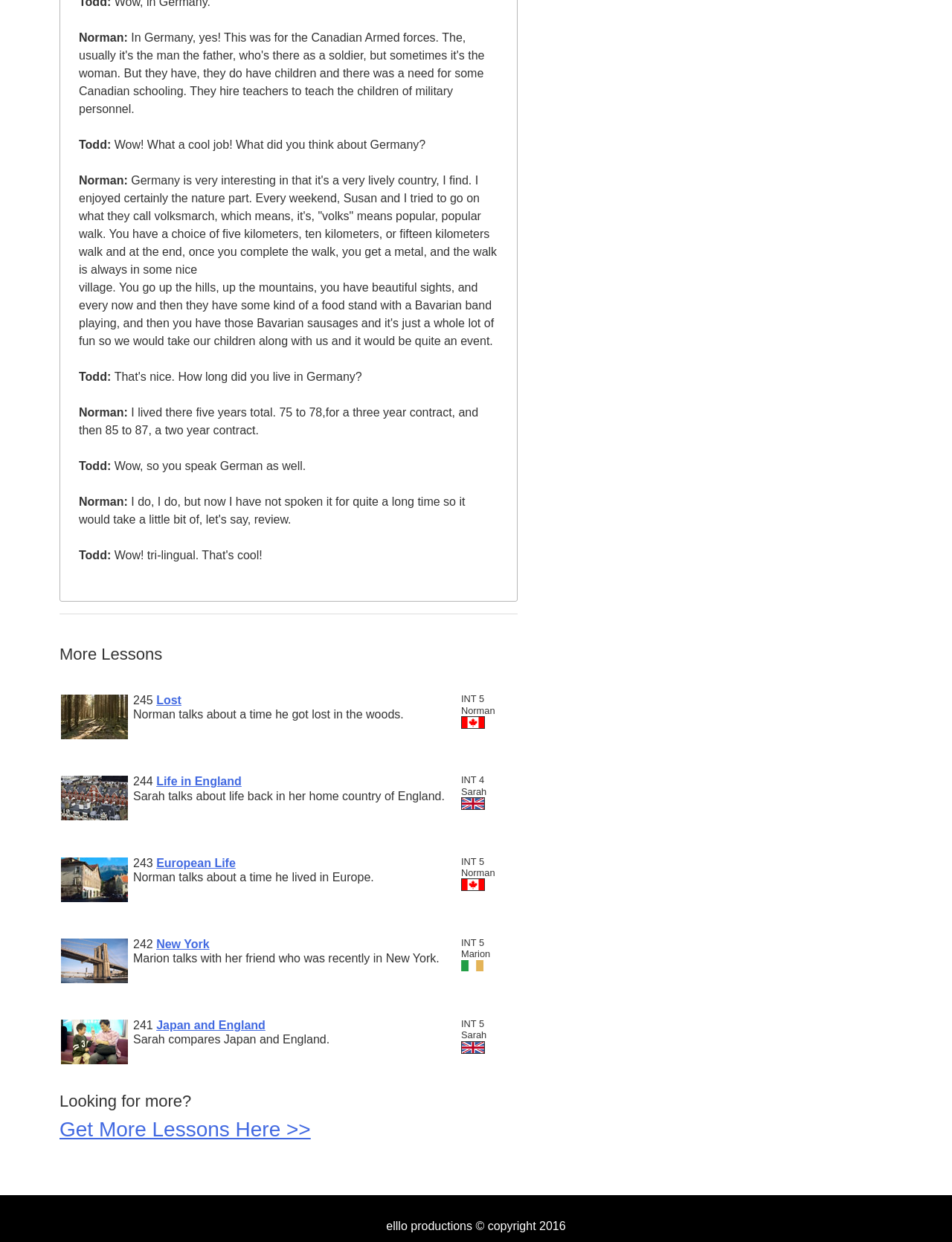What is the accent of the speaker in the INT 4 section?
Using the image, respond with a single word or phrase.

British English